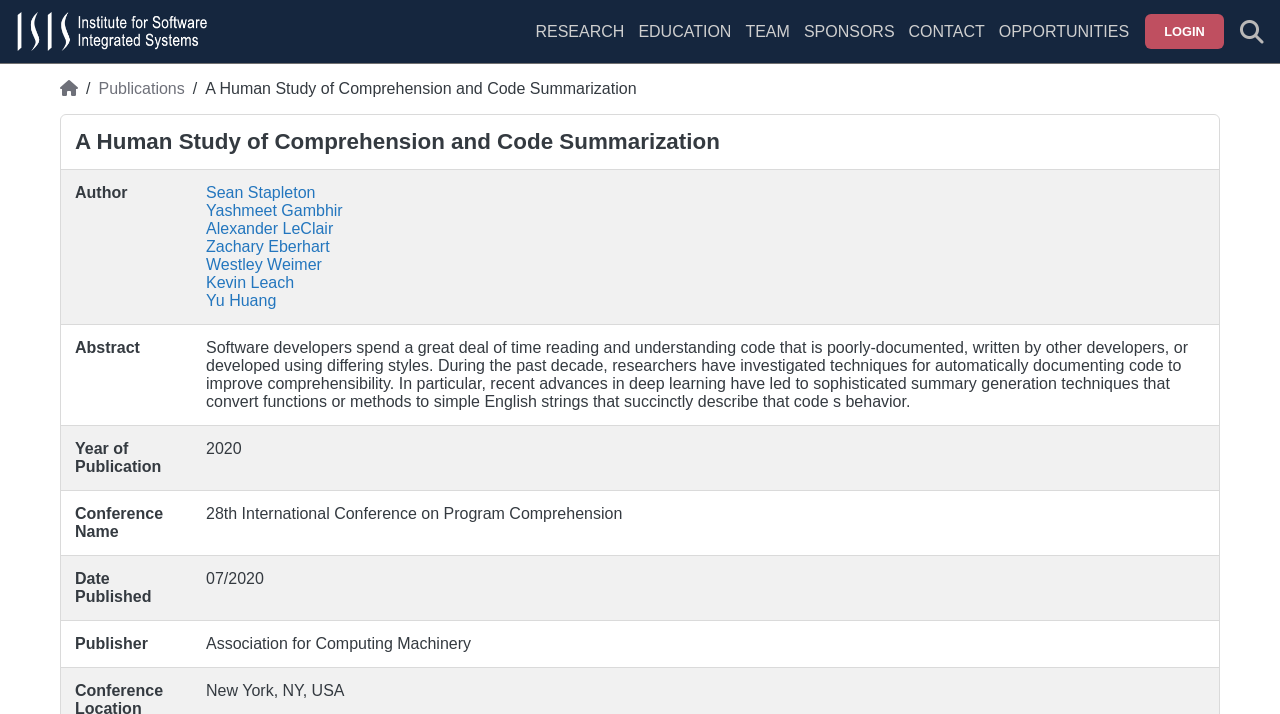Find the bounding box coordinates of the element you need to click on to perform this action: 'Toggle the search form'. The coordinates should be represented by four float values between 0 and 1, in the format [left, top, right, bottom].

[0.969, 0.027, 0.988, 0.061]